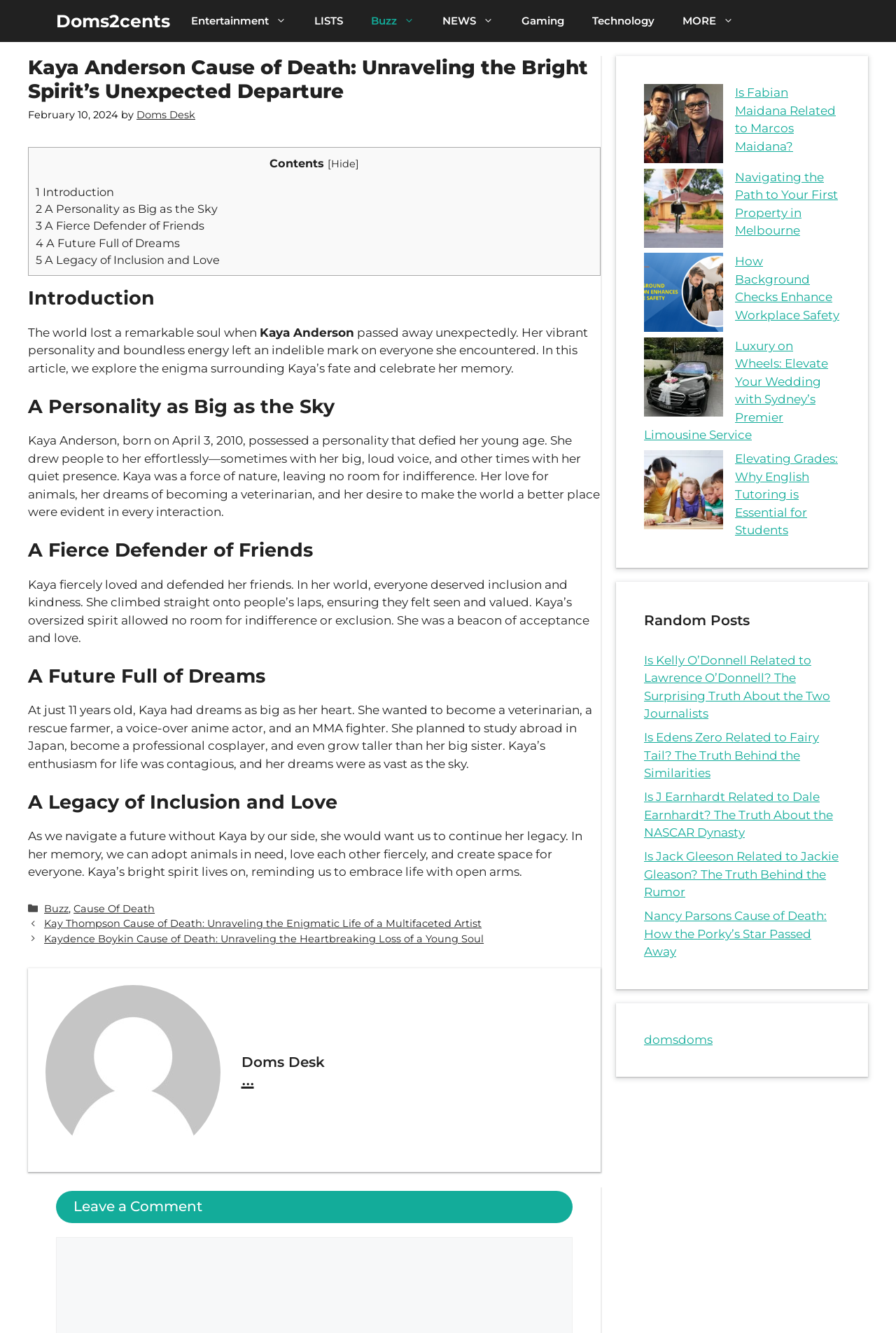What is the name of the person whose cause of death is being discussed?
Using the details shown in the screenshot, provide a comprehensive answer to the question.

The webpage is discussing the cause of death of a person named Kaya Anderson, which is evident from the heading 'Kaya Anderson Cause of Death: Unraveling the Bright Spirit’s Unexpected Departure'.